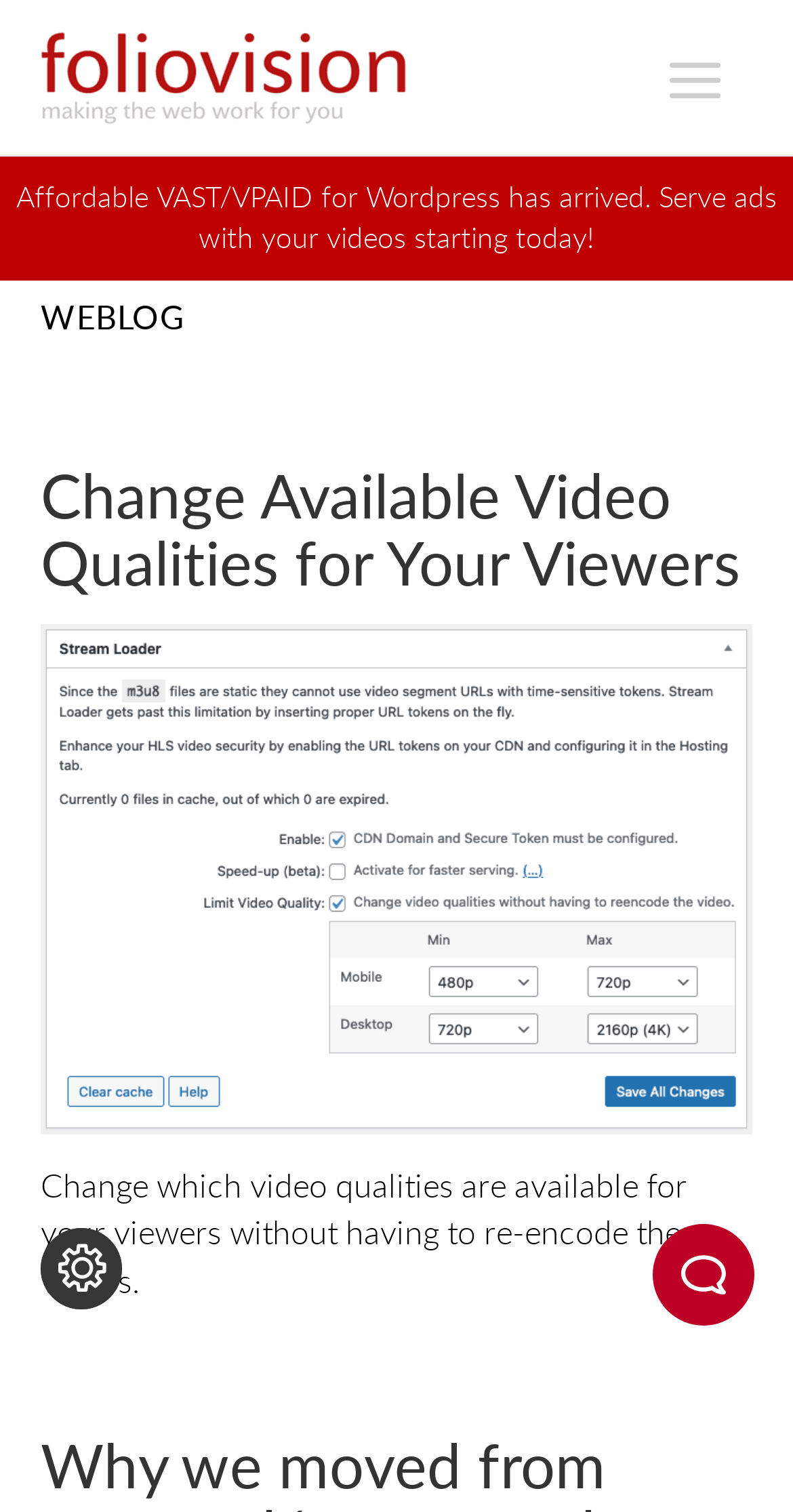Respond concisely with one word or phrase to the following query:
What is the text of the first link on the webpage?

Skip to content